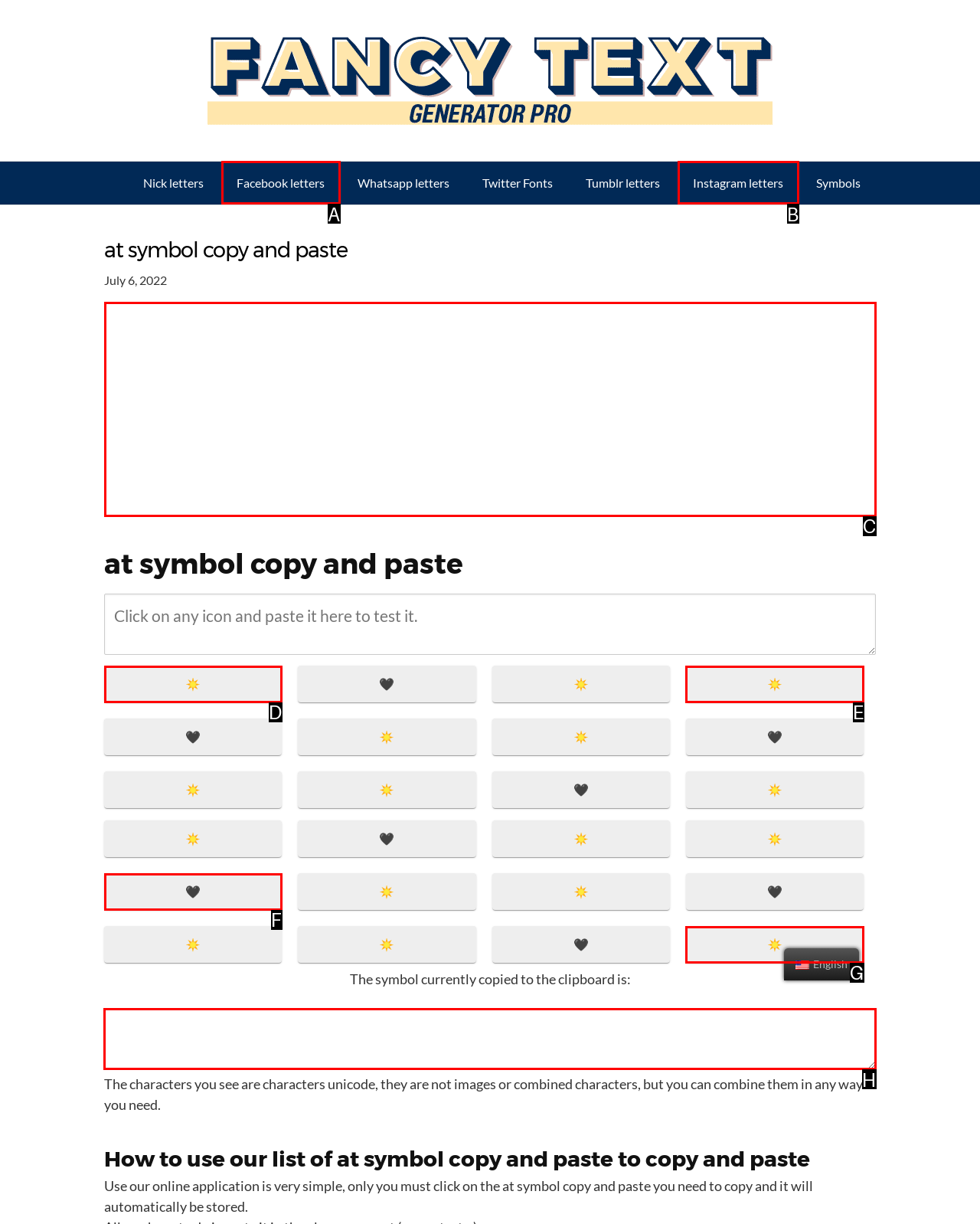Point out the correct UI element to click to carry out this instruction: Type in the textbox
Answer with the letter of the chosen option from the provided choices directly.

H